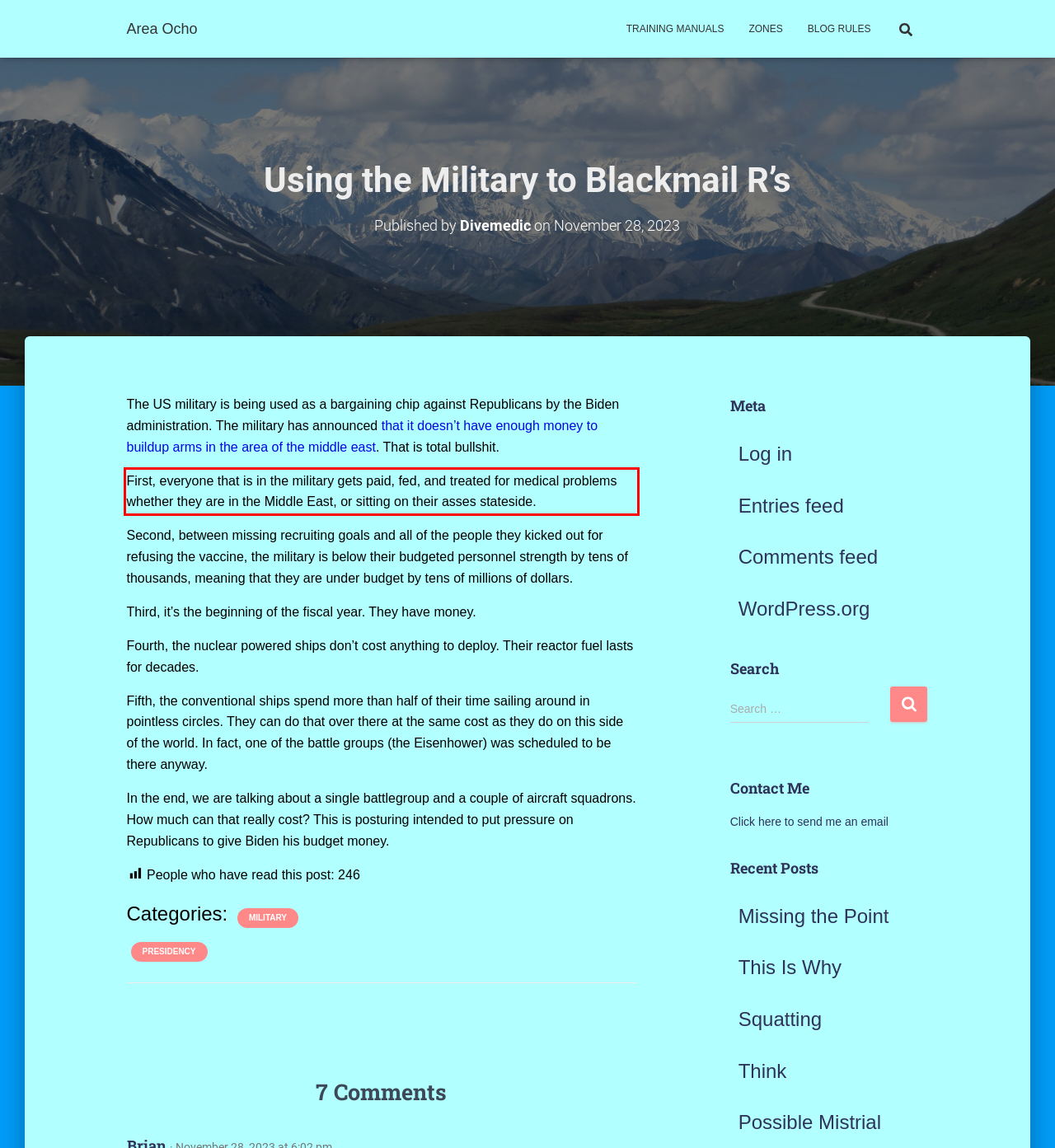View the screenshot of the webpage and identify the UI element surrounded by a red bounding box. Extract the text contained within this red bounding box.

First, everyone that is in the military gets paid, fed, and treated for medical problems whether they are in the Middle East, or sitting on their asses stateside.